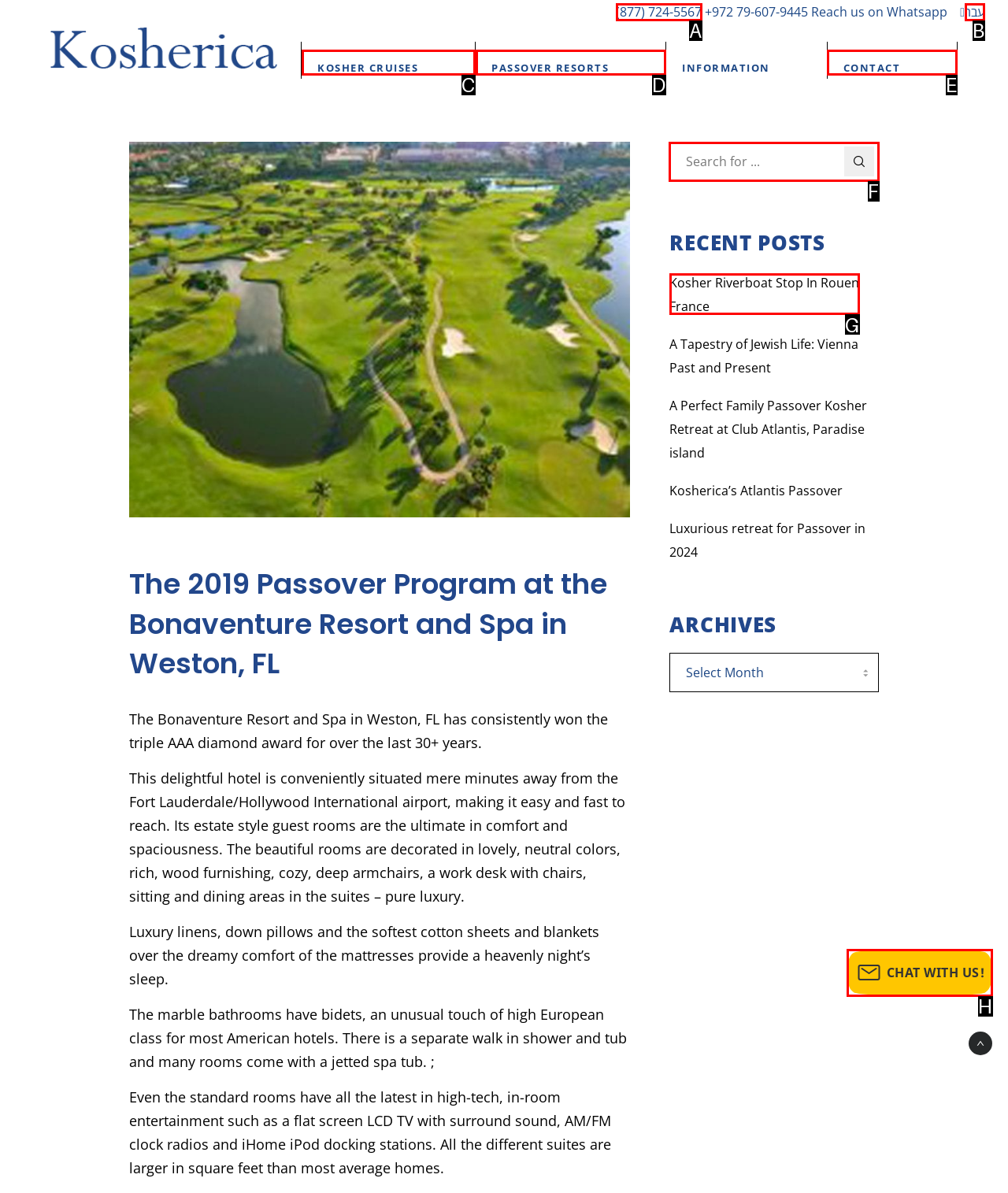Select the correct UI element to click for this task: Search for....
Answer using the letter from the provided options.

F